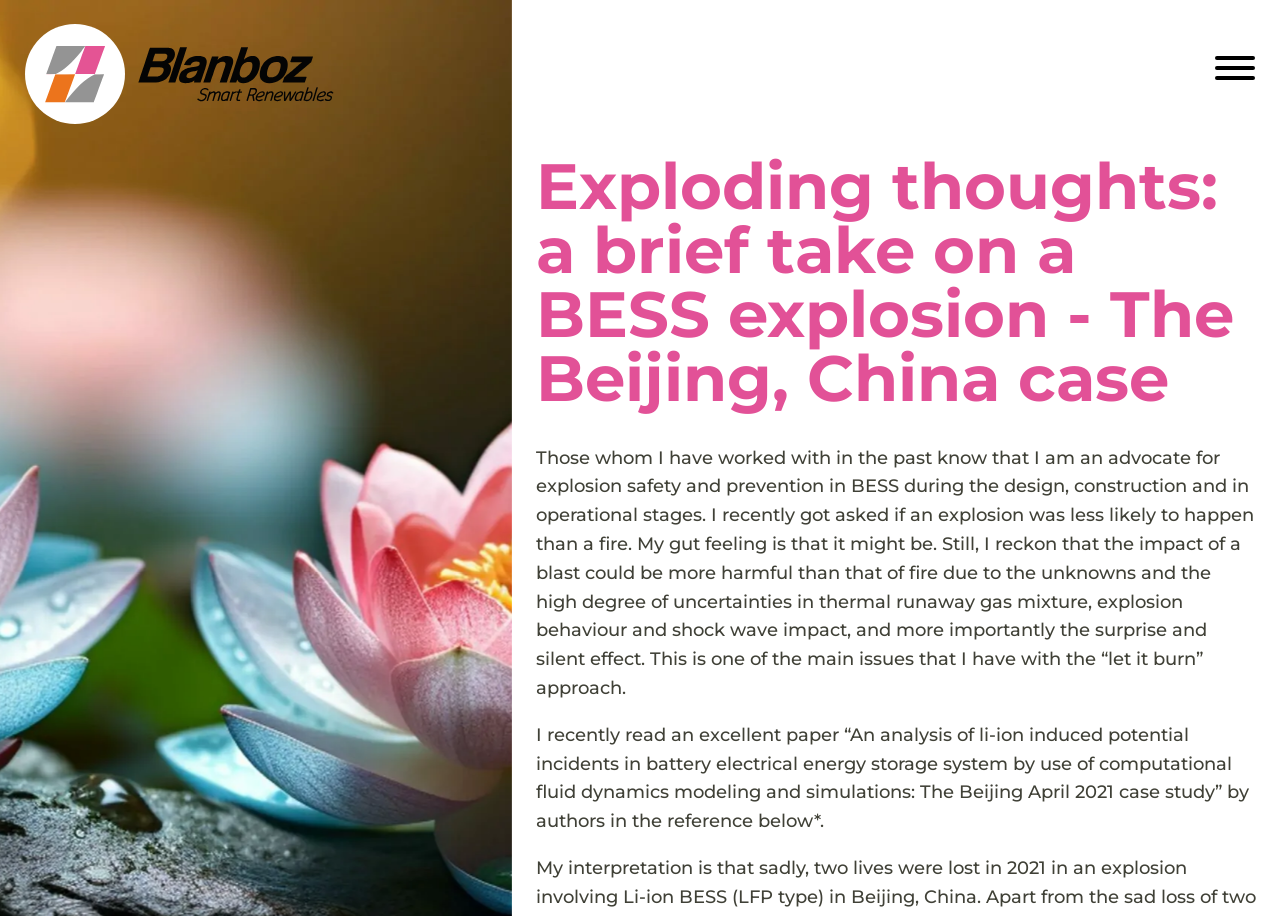Extract the bounding box coordinates of the UI element described: "alt="Blanboz - smart renewables"". Provide the coordinates in the format [left, top, right, bottom] with values ranging from 0 to 1.

[0.107, 0.026, 0.263, 0.135]